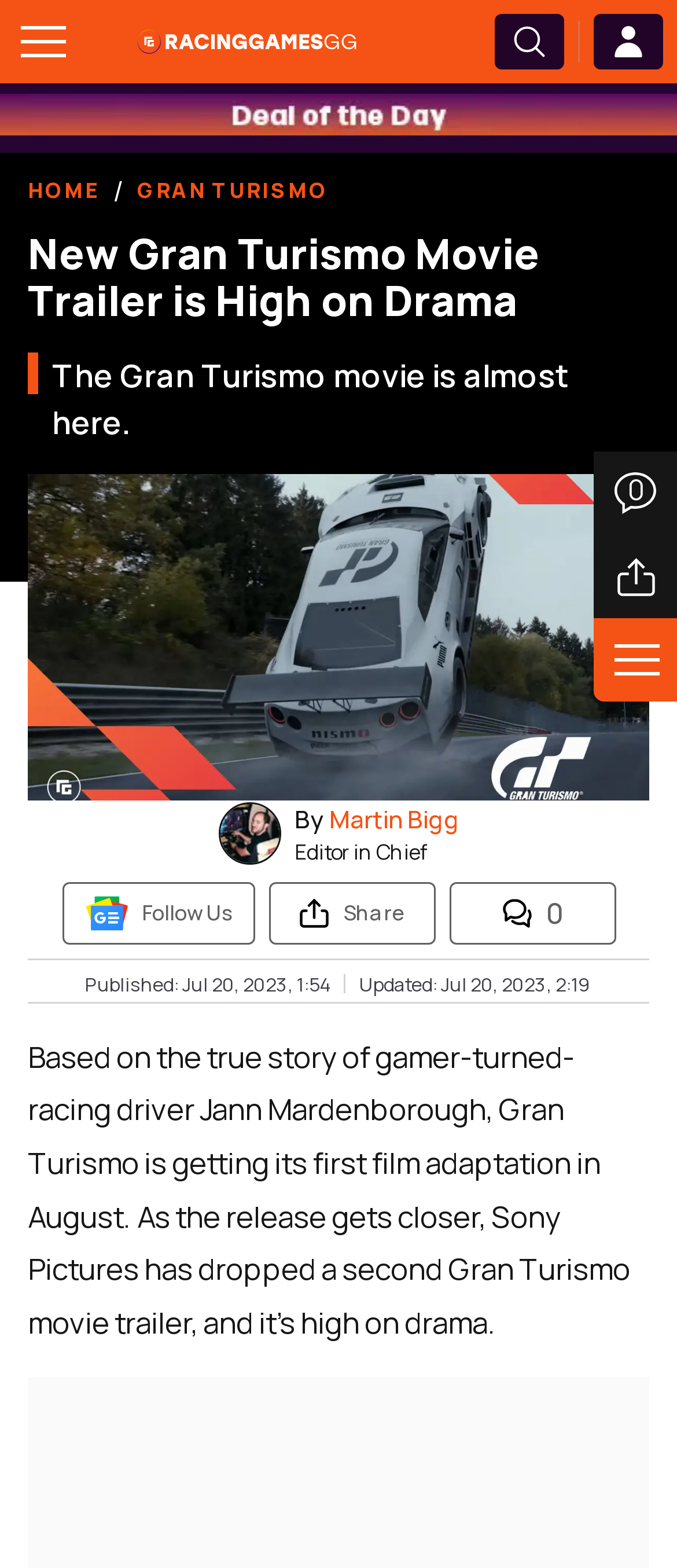Offer a detailed account of what is visible on the webpage.

The webpage is about the new trailer for the Gran Turismo movie. At the top left corner, there is a button to toggle the menu, and next to it, the RacingGames logo is displayed. On the top right corner, there are three buttons: a search button, an empty button, and another button with no description.

Below the top section, there is a large figure that spans the entire width of the page, which is likely the main content area. Within this area, there is a heading that reads "New Gran Turismo Movie Trailer is High on Drama". Below the heading, there is a brief introduction to the article, stating that the Gran Turismo movie is almost here.

Underneath the introduction, there is a large figure that takes up most of the width of the page, which is likely the trailer or a related image. To the right of the image, there are several elements, including a figure with a small image, a "By" label, and a link to the author "Martin Bigg" with a description "Editor in Chief".

Further down, there are several buttons and links, including a "Follow Us" link with a small image, a "Share" button with a small image, and a button with the number "0" and a small image. There is also a time element that displays the publication and update dates of the article.

Finally, there is a large block of text that summarizes the article, stating that the Gran Turismo movie is based on the true story of gamer-turned-racing driver Jann Mardenborough and that a second trailer has been released, which is high on drama.